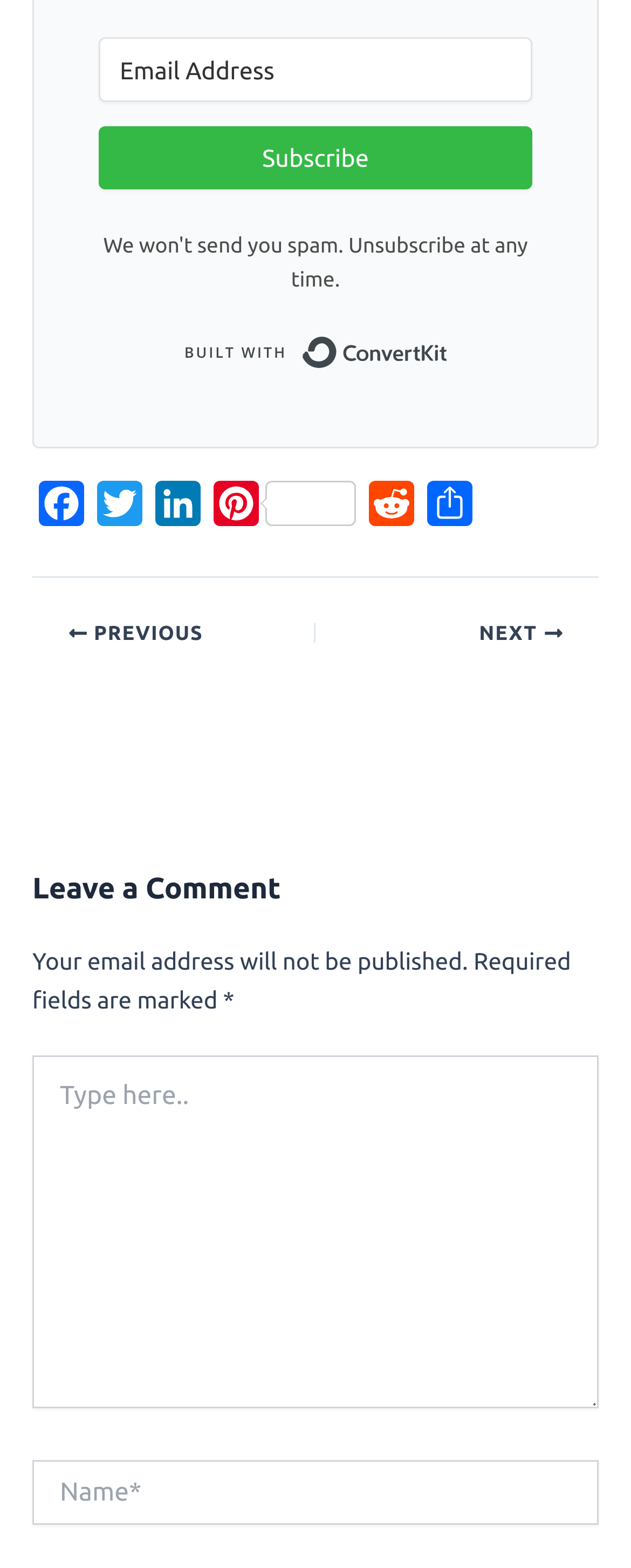Please find the bounding box coordinates of the element that you should click to achieve the following instruction: "Leave a comment". The coordinates should be presented as four float numbers between 0 and 1: [left, top, right, bottom].

[0.051, 0.551, 0.949, 0.582]